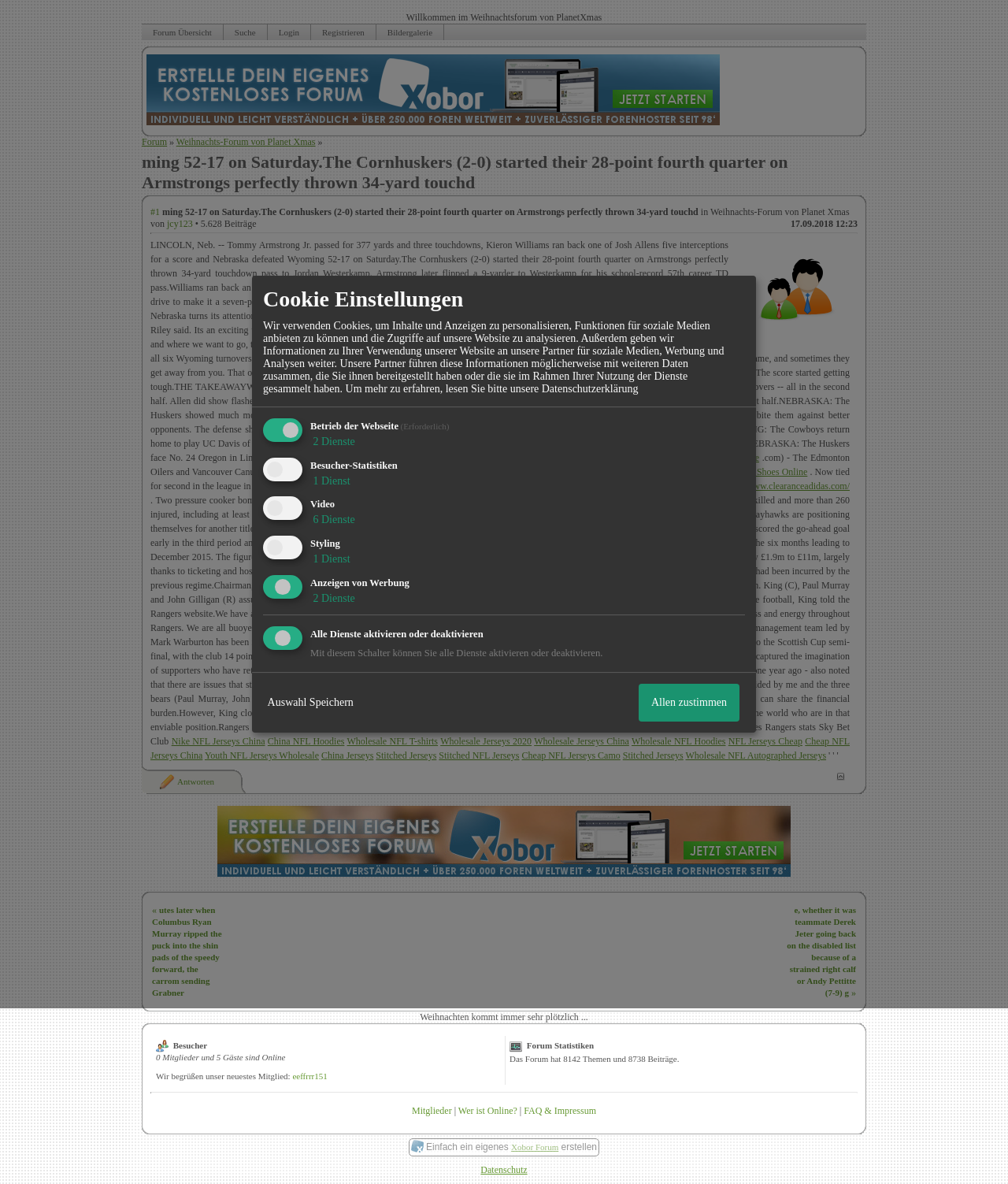Locate the bounding box coordinates of the element that should be clicked to fulfill the instruction: "Click on the 'Erstelle dein eigenes Forum mit Xobor' link".

[0.145, 0.098, 0.714, 0.108]